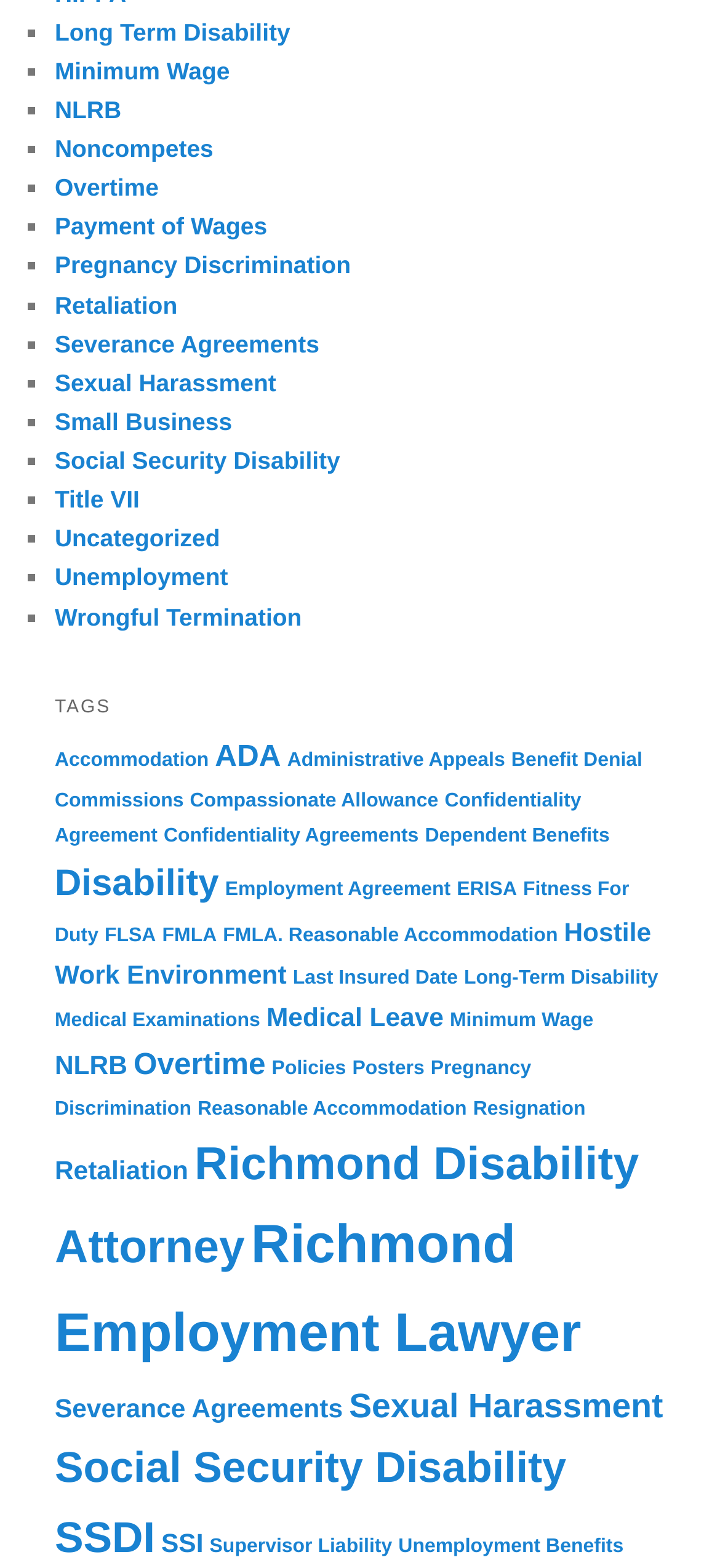Can you specify the bounding box coordinates of the area that needs to be clicked to fulfill the following instruction: "Read about Social Security Disability"?

[0.076, 0.92, 0.786, 0.951]